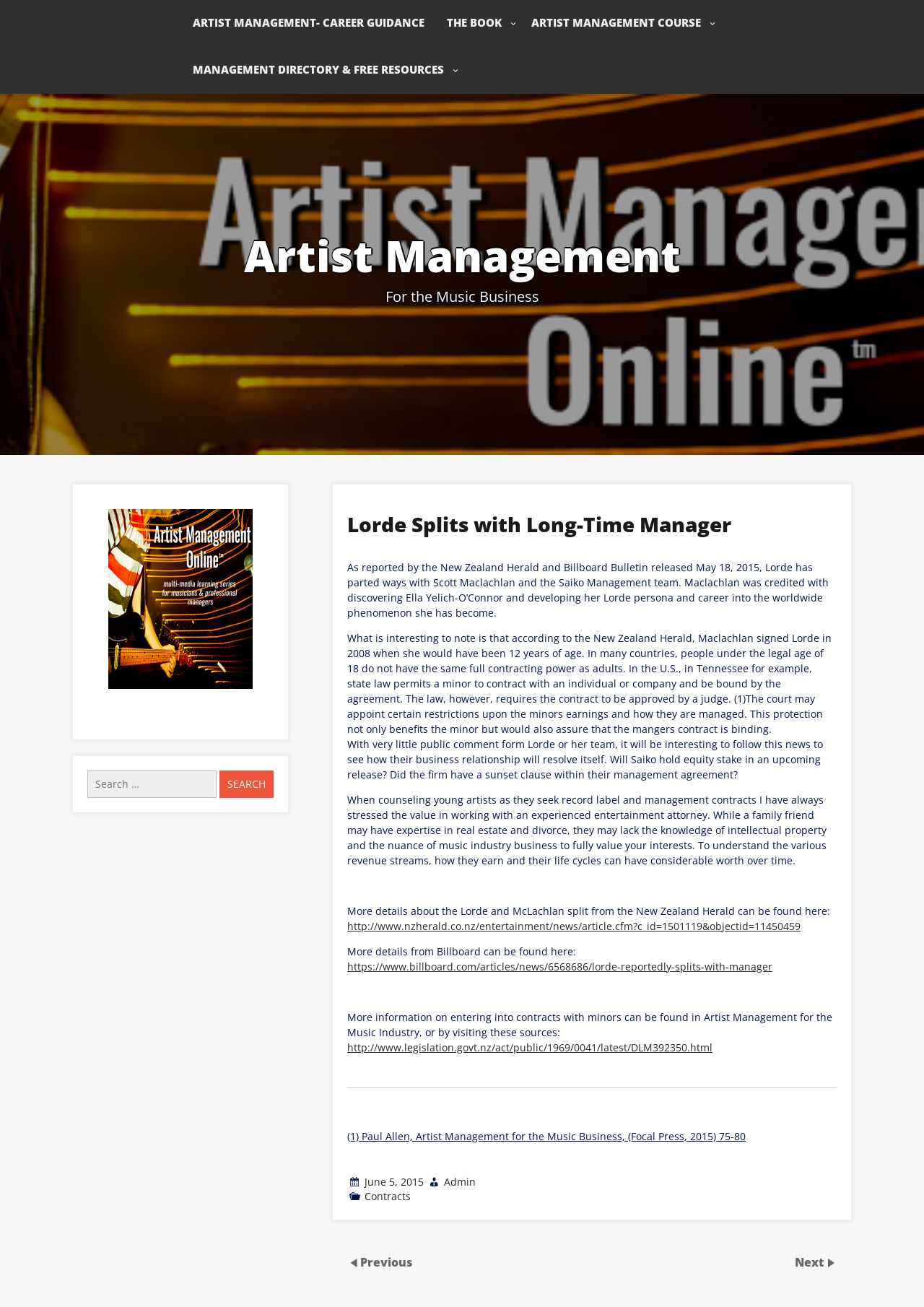Locate the bounding box coordinates of the area to click to fulfill this instruction: "Click on 'ARTIST MANAGEMENT- CAREER GUIDANCE'". The bounding box should be presented as four float numbers between 0 and 1, in the order [left, top, right, bottom].

[0.197, 0.0, 0.472, 0.036]